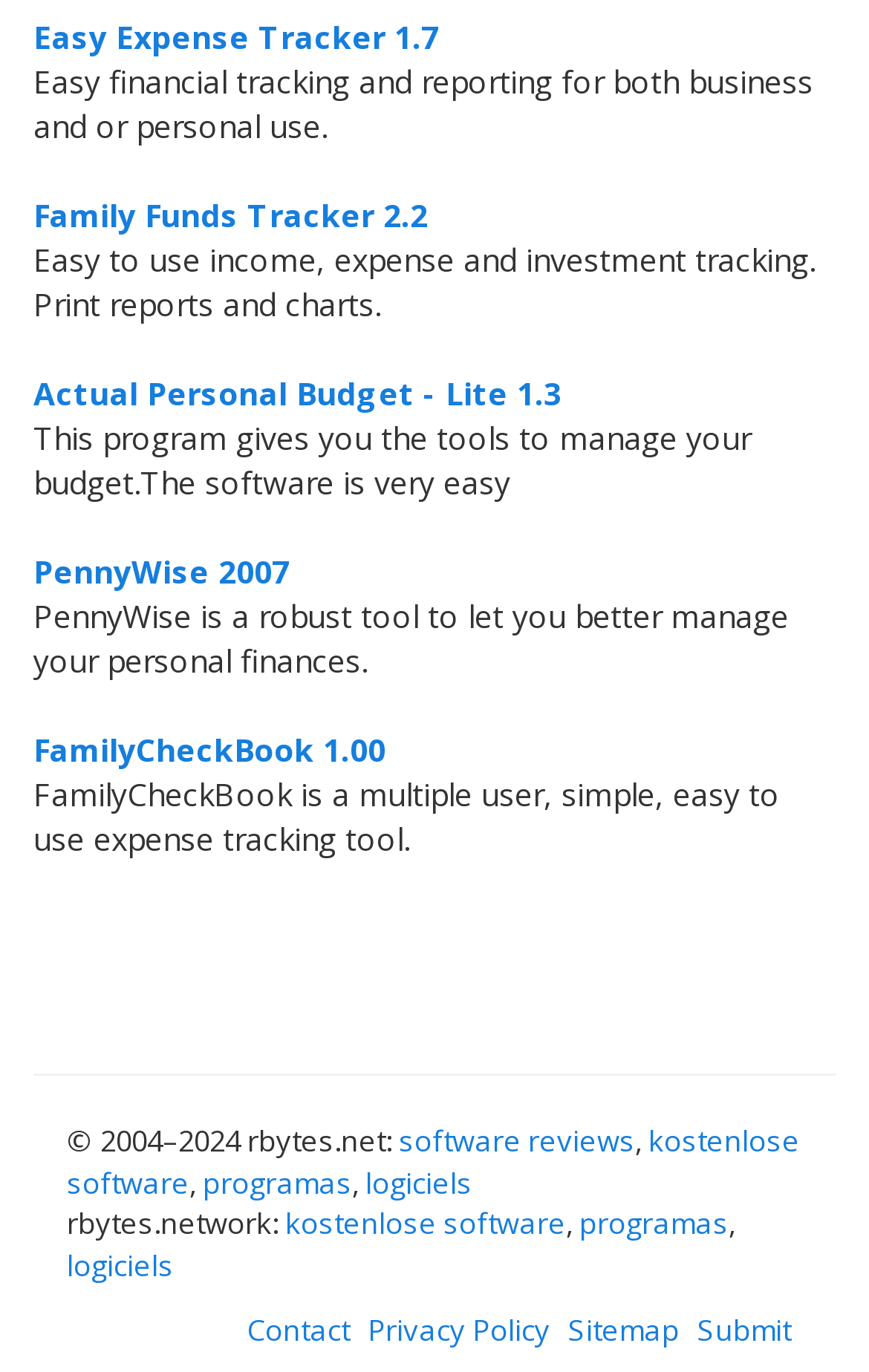Determine the bounding box coordinates for the area you should click to complete the following instruction: "View Family Funds Tracker 2.2".

[0.038, 0.142, 0.492, 0.173]